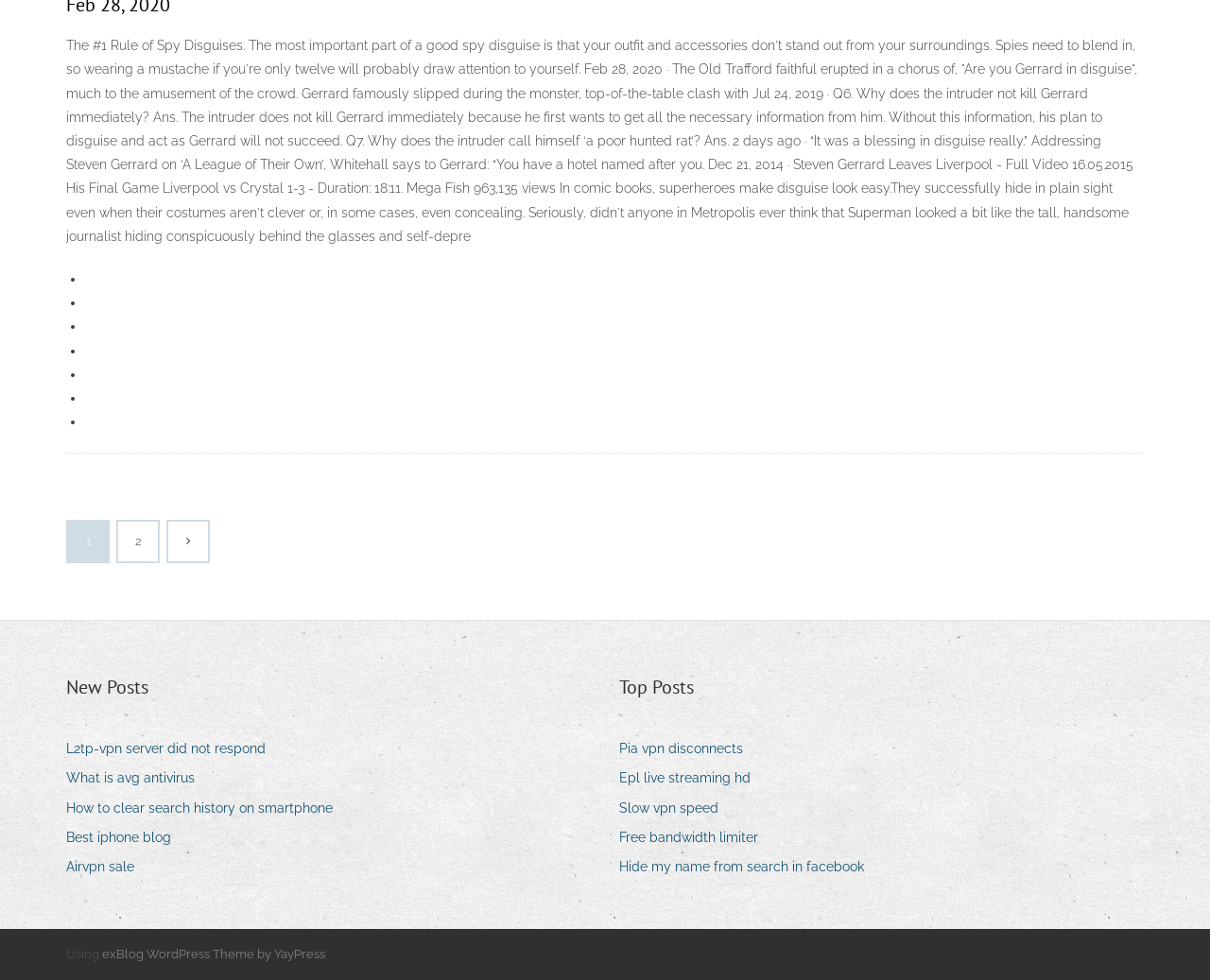Given the description L2tp-vpn server did not respond, predict the bounding box coordinates of the UI element. Ensure the coordinates are in the format (top-left x, top-left y, bottom-right x, bottom-right y) and all values are between 0 and 1.

[0.055, 0.751, 0.231, 0.778]